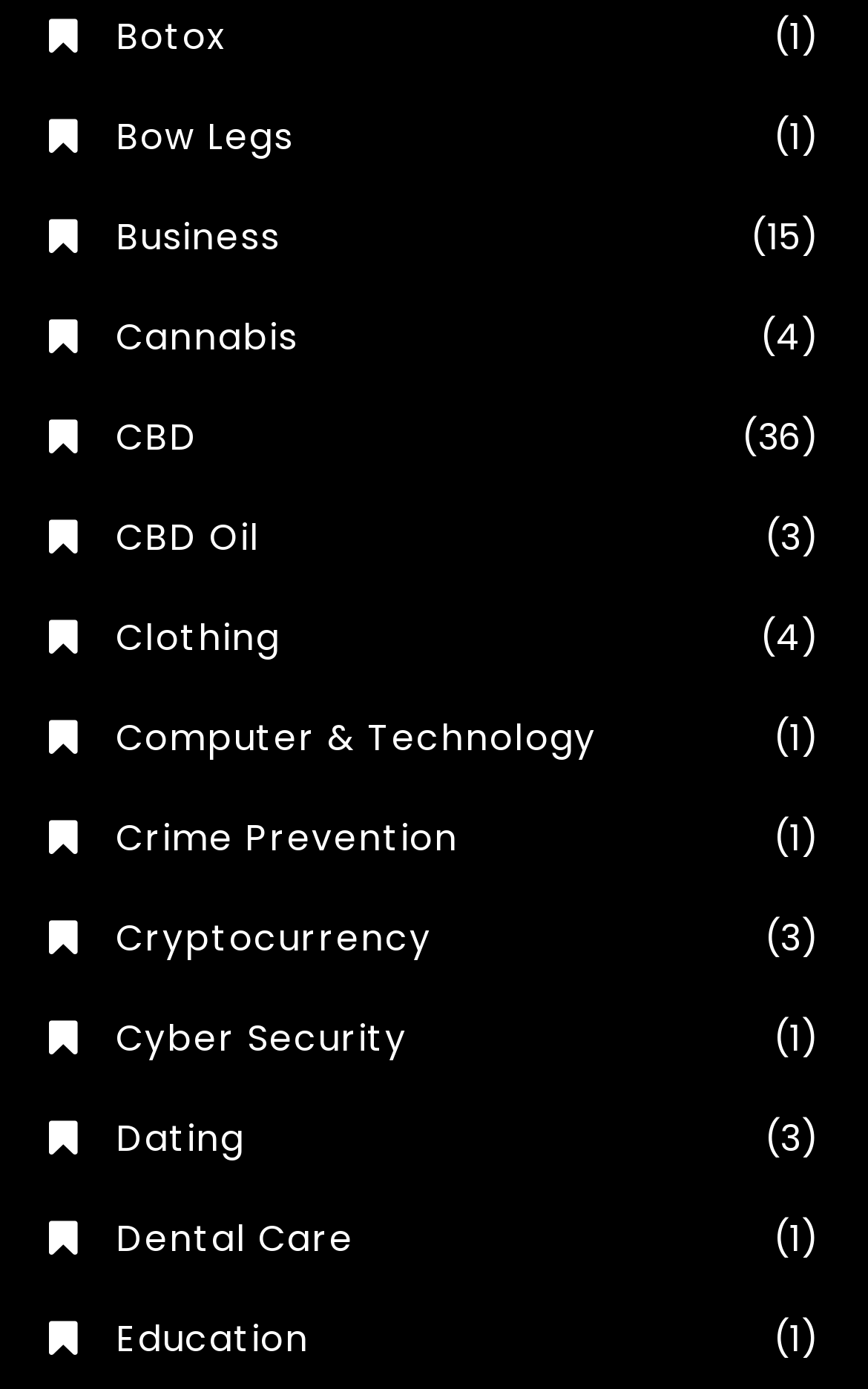Using floating point numbers between 0 and 1, provide the bounding box coordinates in the format (top-left x, top-left y, bottom-right x, bottom-right y). Locate the UI element described here: Dental Care

[0.056, 0.873, 0.408, 0.912]